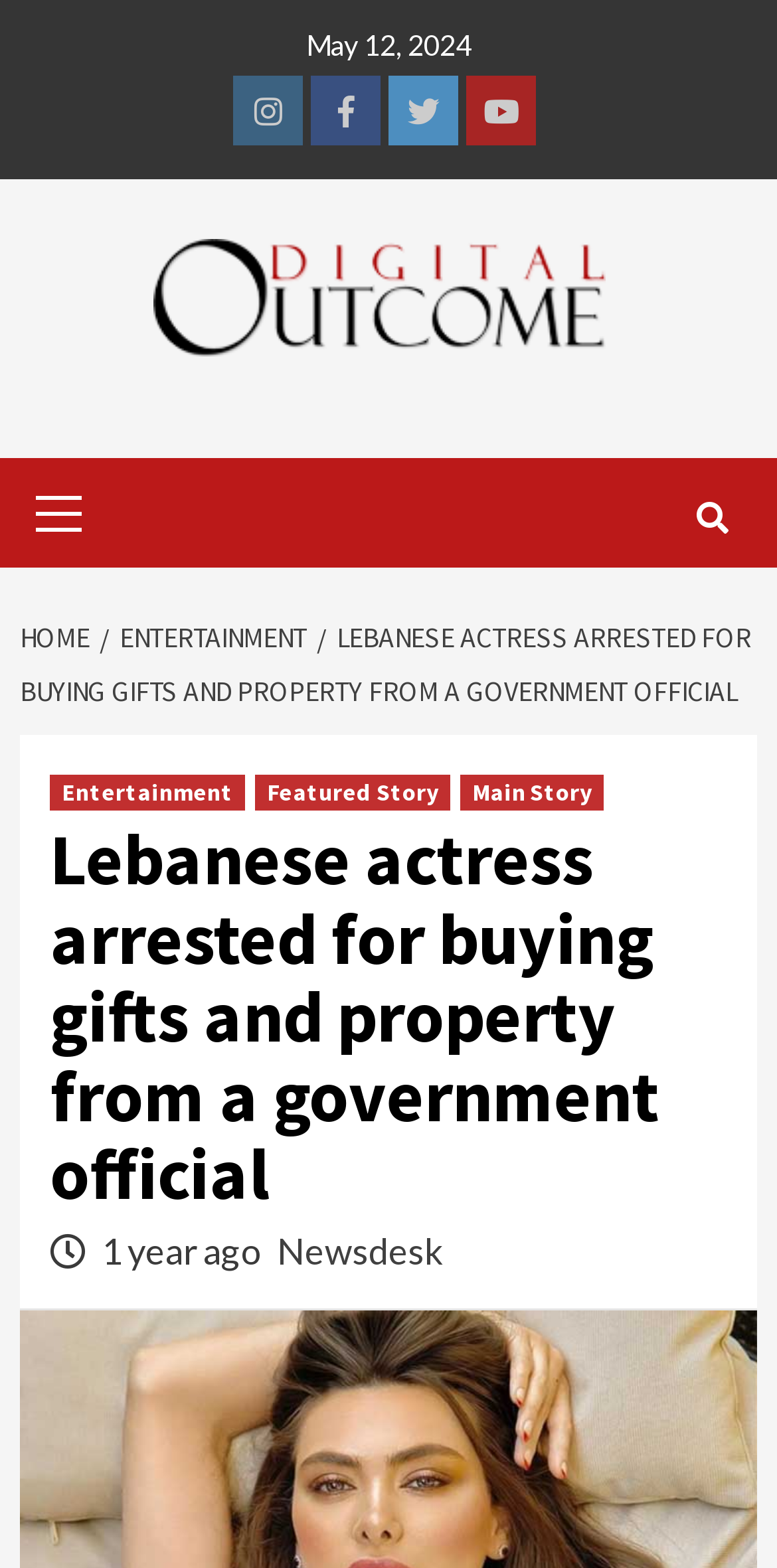How old is the article?
Based on the screenshot, answer the question with a single word or phrase.

1 year ago